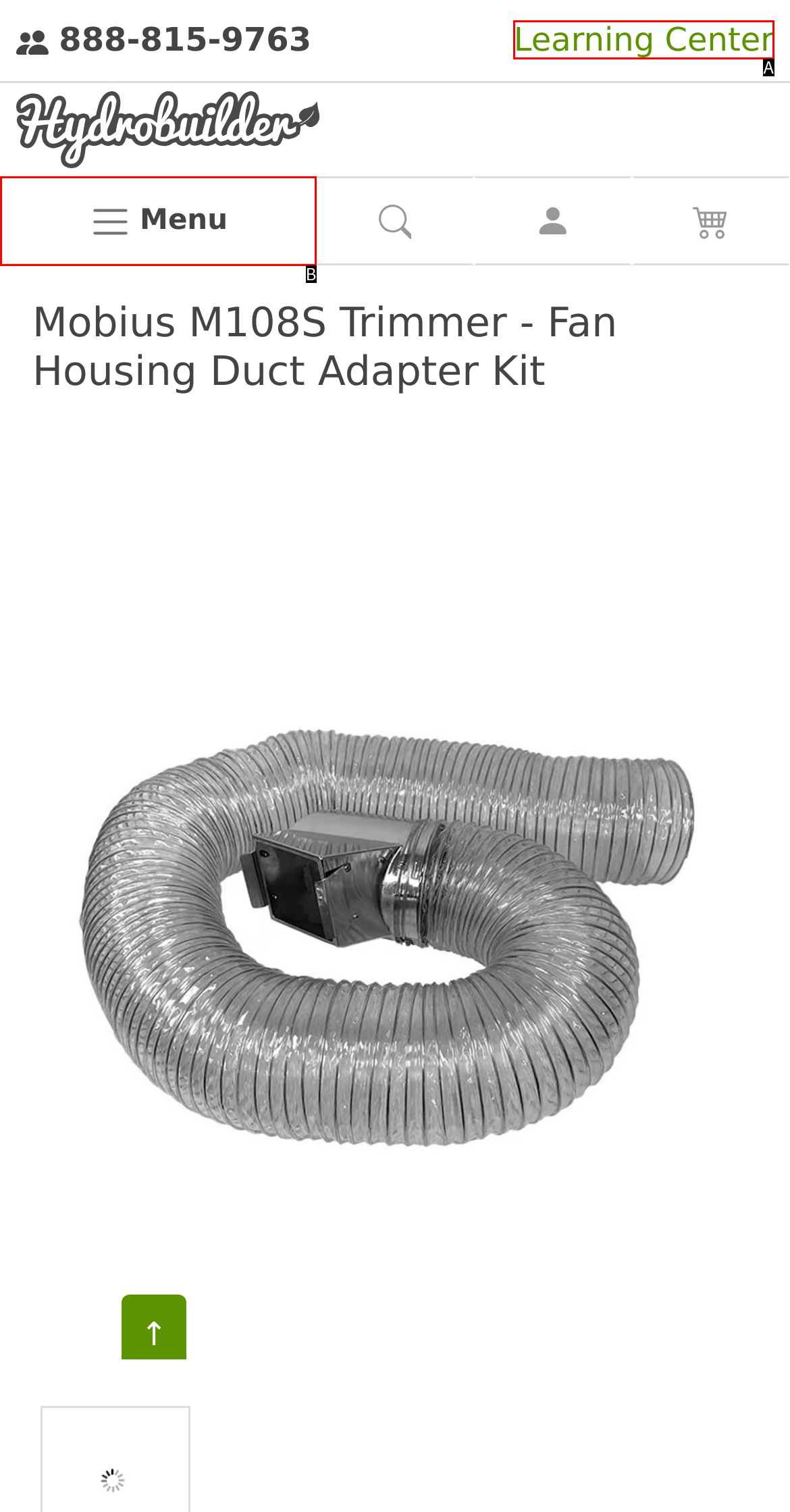Identify the letter of the option that best matches the following description: Learning Center. Respond with the letter directly.

A